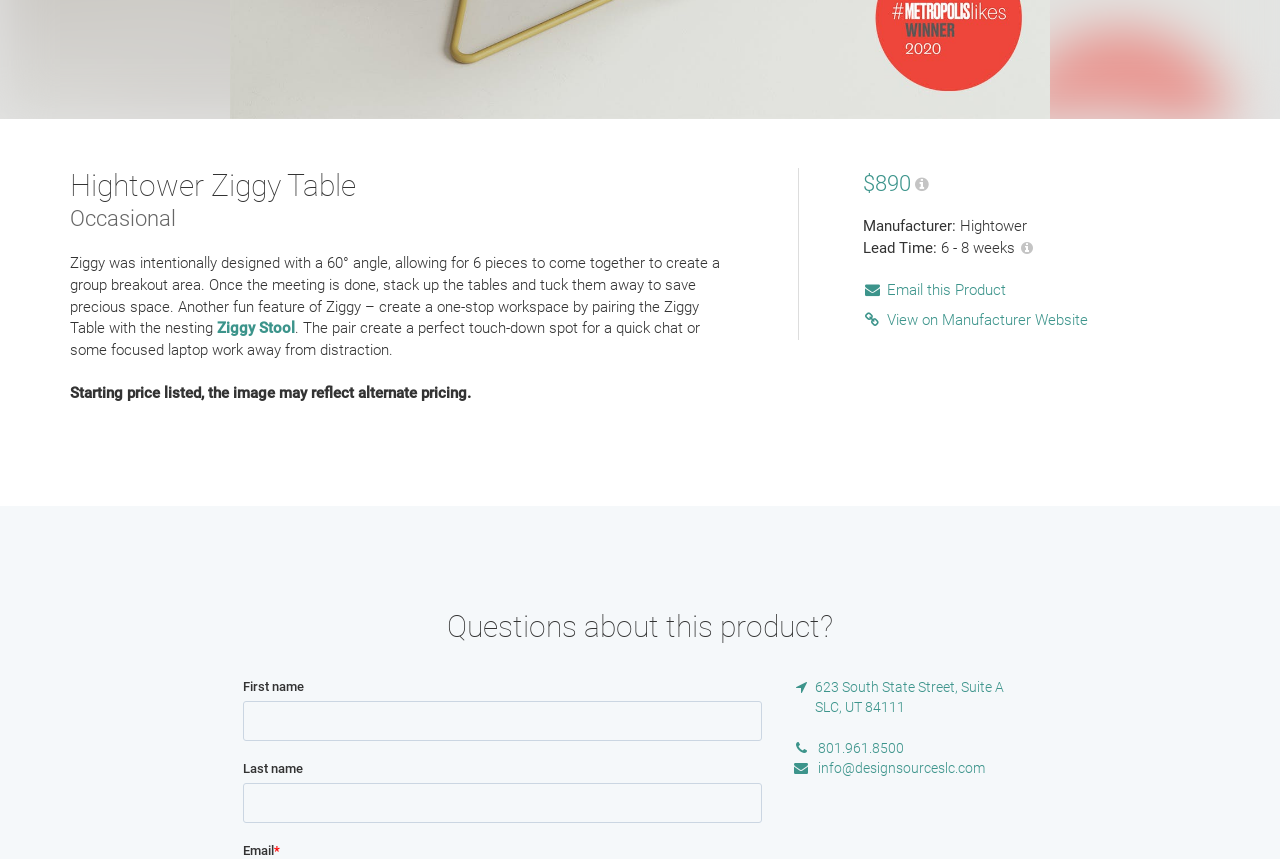Identify the bounding box for the element characterized by the following description: "Ziggy Stool".

[0.17, 0.372, 0.23, 0.393]